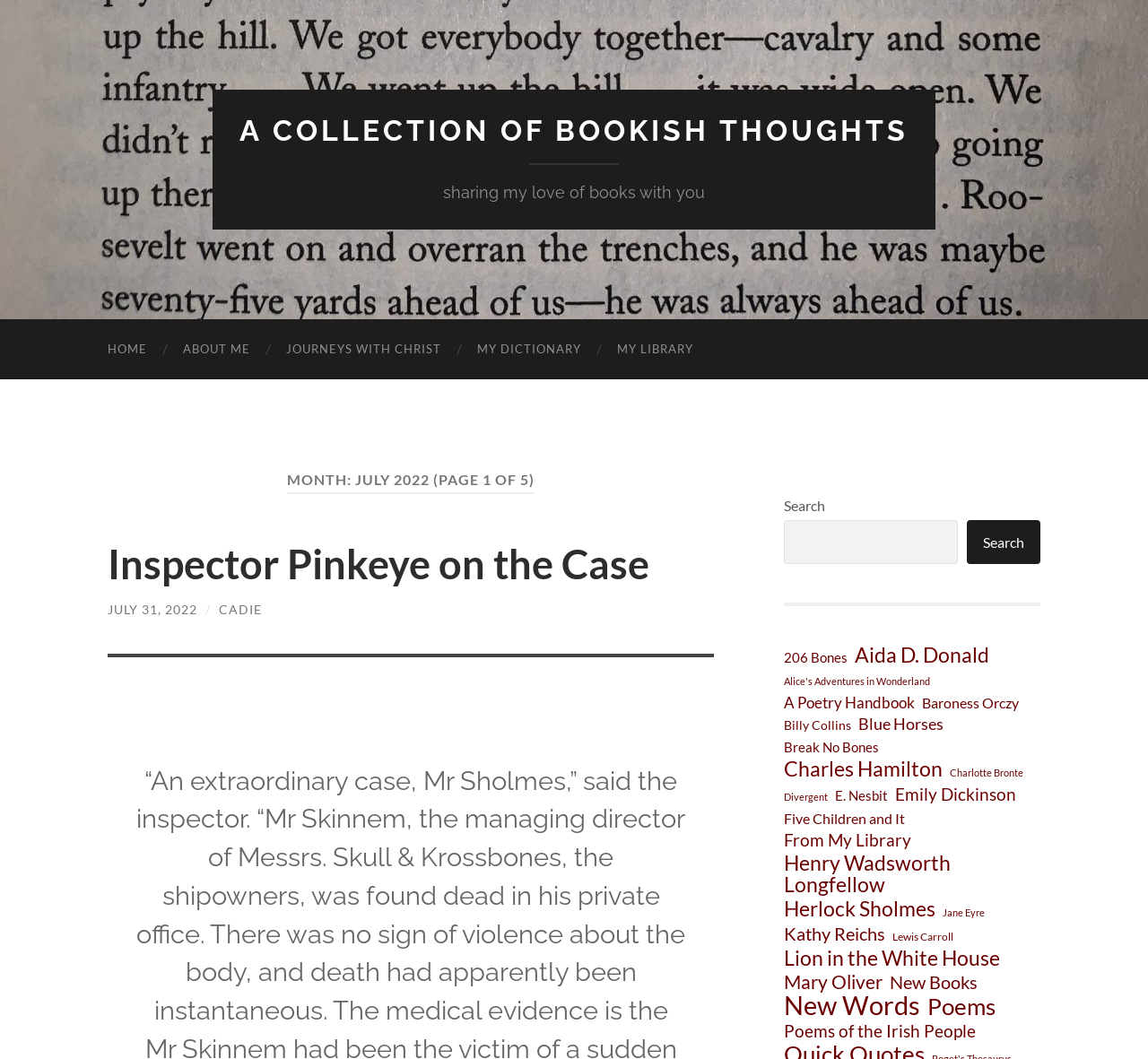What is the title of the webpage?
Craft a detailed and extensive response to the question.

The title of the webpage is obtained from the link element with the text 'A COLLECTION OF BOOKISH THOUGHTS' which is a child of the root element.